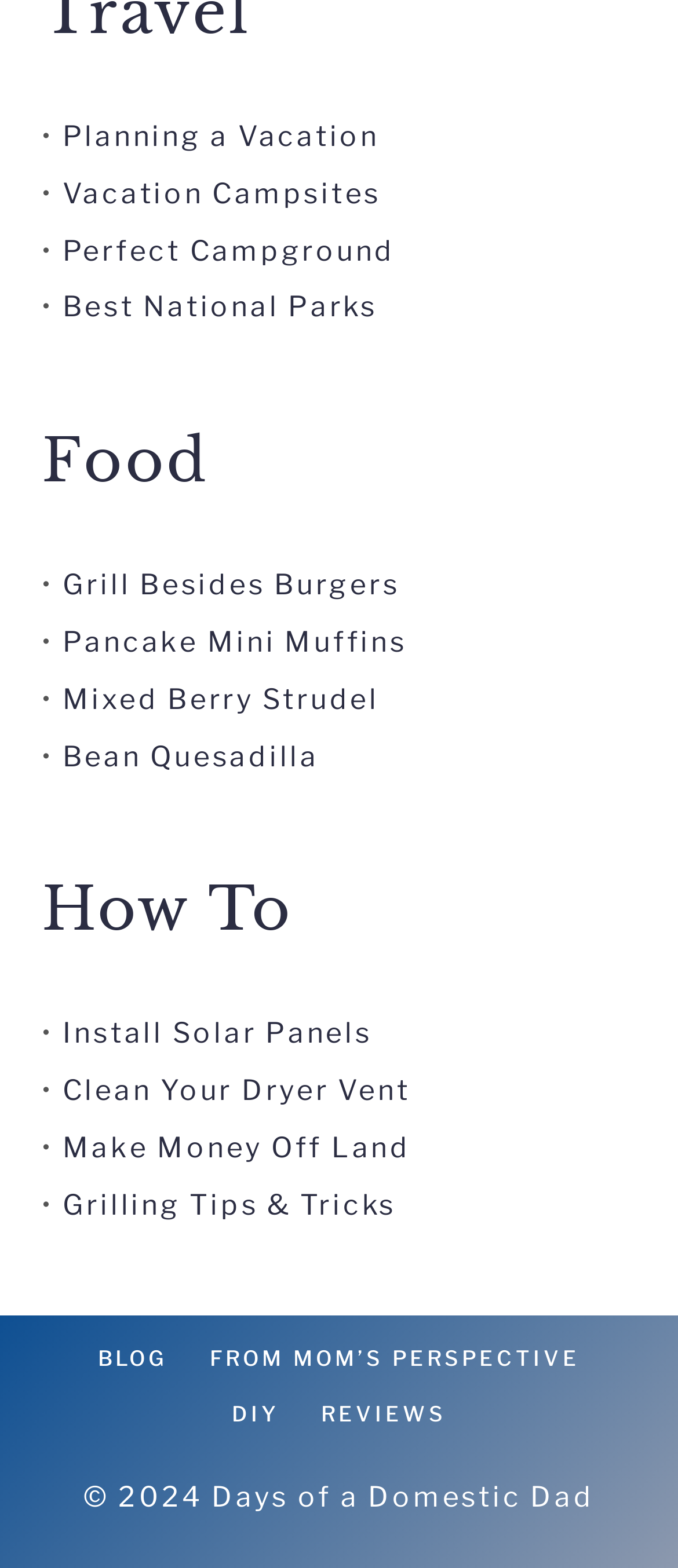Locate the bounding box coordinates of the region to be clicked to comply with the following instruction: "Click on Planning a Vacation". The coordinates must be four float numbers between 0 and 1, in the form [left, top, right, bottom].

[0.092, 0.076, 0.56, 0.098]